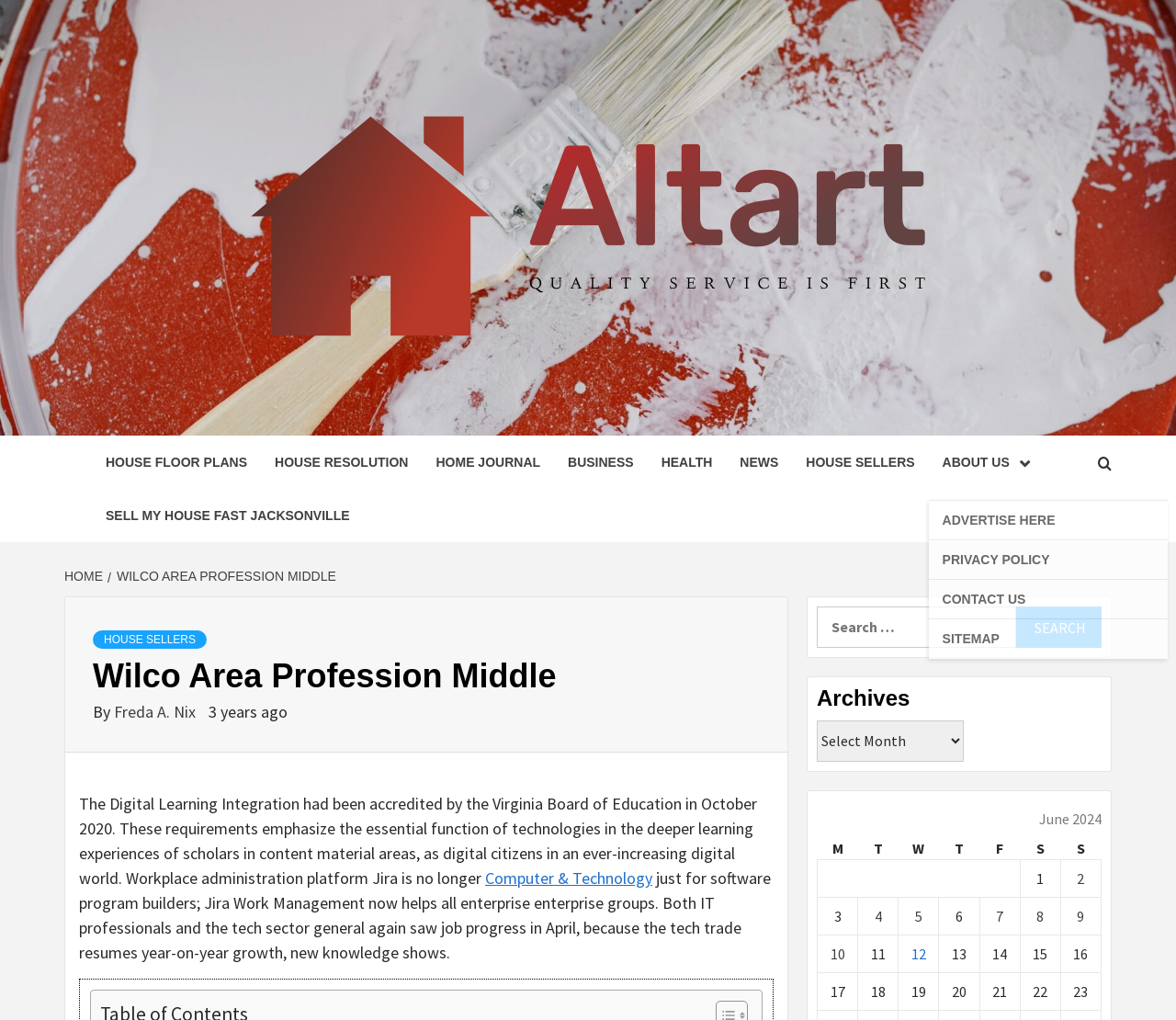Highlight the bounding box coordinates of the element that should be clicked to carry out the following instruction: "Click on the 'HOUSE FLOOR PLANS' link". The coordinates must be given as four float numbers ranging from 0 to 1, i.e., [left, top, right, bottom].

[0.078, 0.427, 0.222, 0.479]